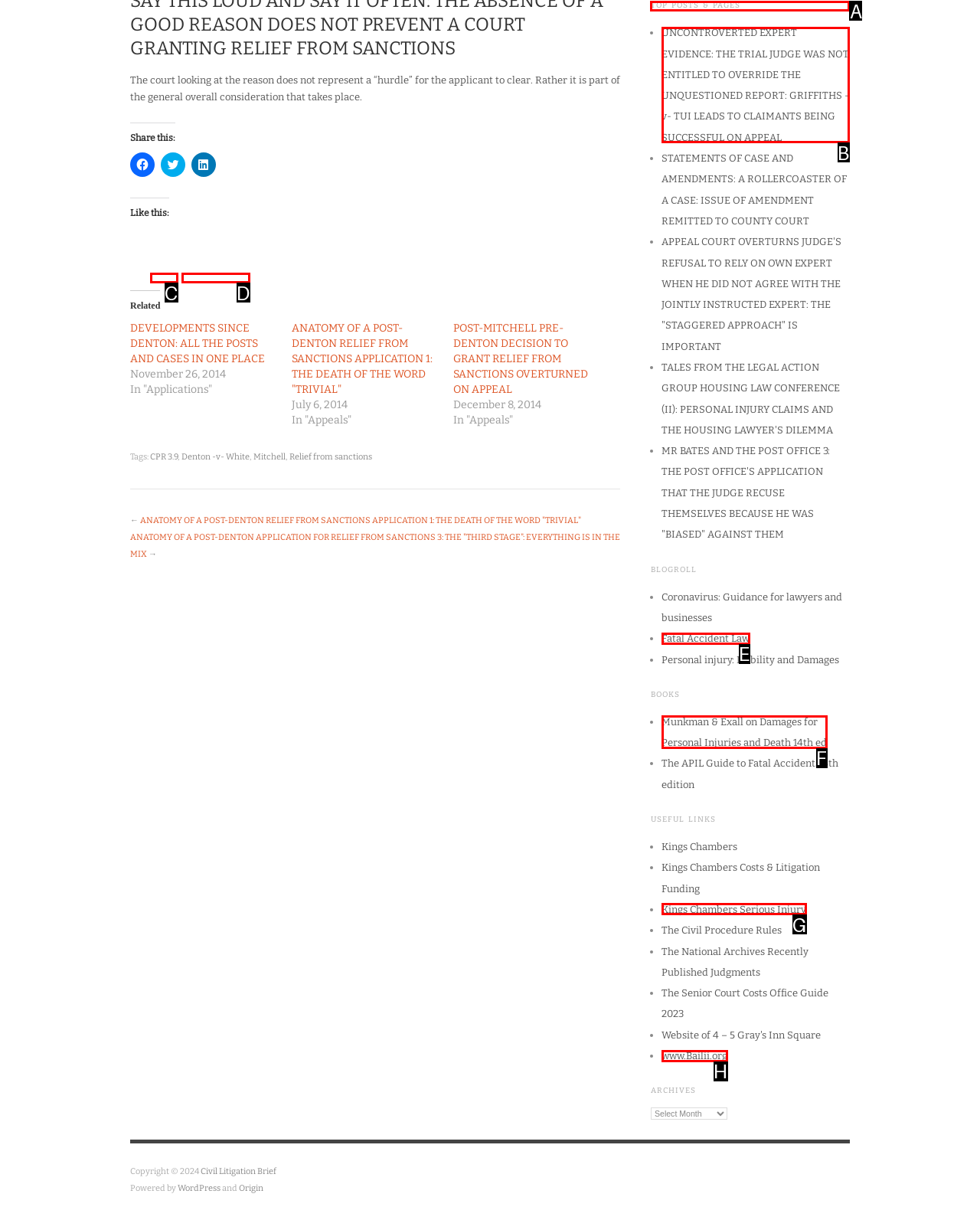What is the letter of the UI element you should click to Go to top posts and pages? Provide the letter directly.

A